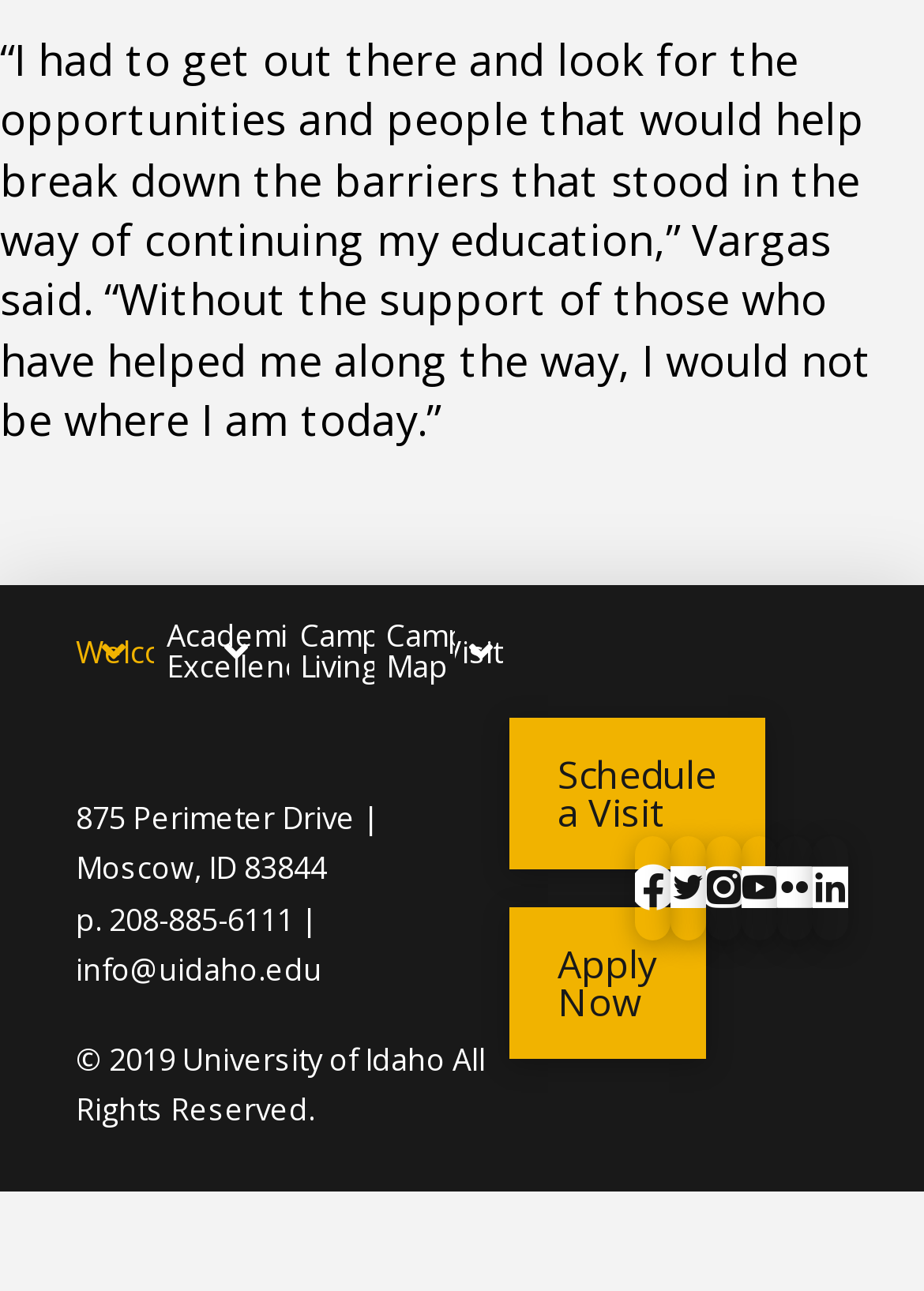Refer to the screenshot and answer the following question in detail:
What is the copyright year of the university's website?

I found the copyright year of the university's website by looking at the static text element located at the bottom of the page, which contains the copyright information '© 2019 University of Idaho All Rights Reserved'.